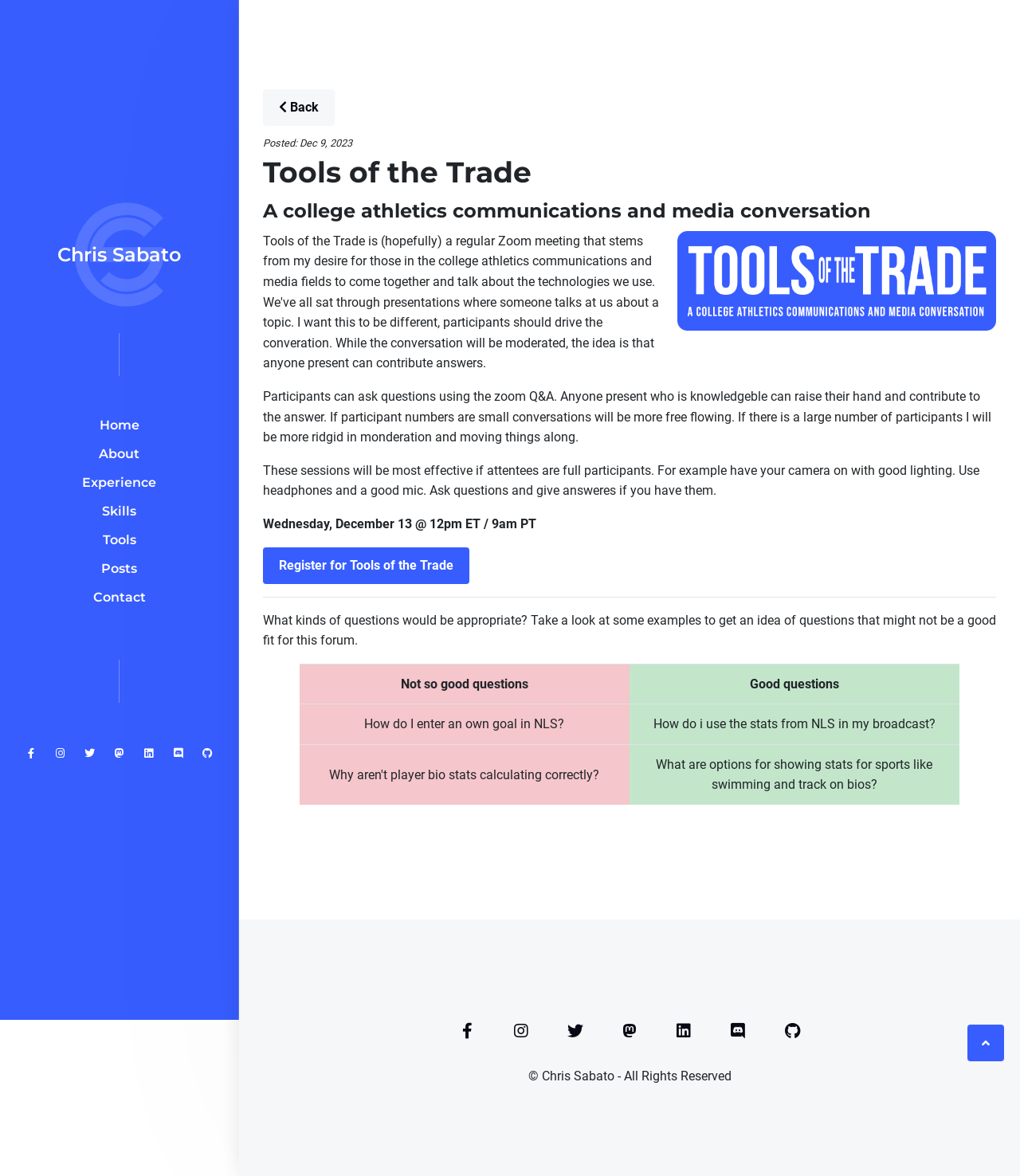What is the name of the person mentioned on the webpage?
Analyze the screenshot and provide a detailed answer to the question.

The name 'Chris Sabato' is mentioned as the title of the webpage, and it is also present in the link 'Chris Sabato' at the top of the page.